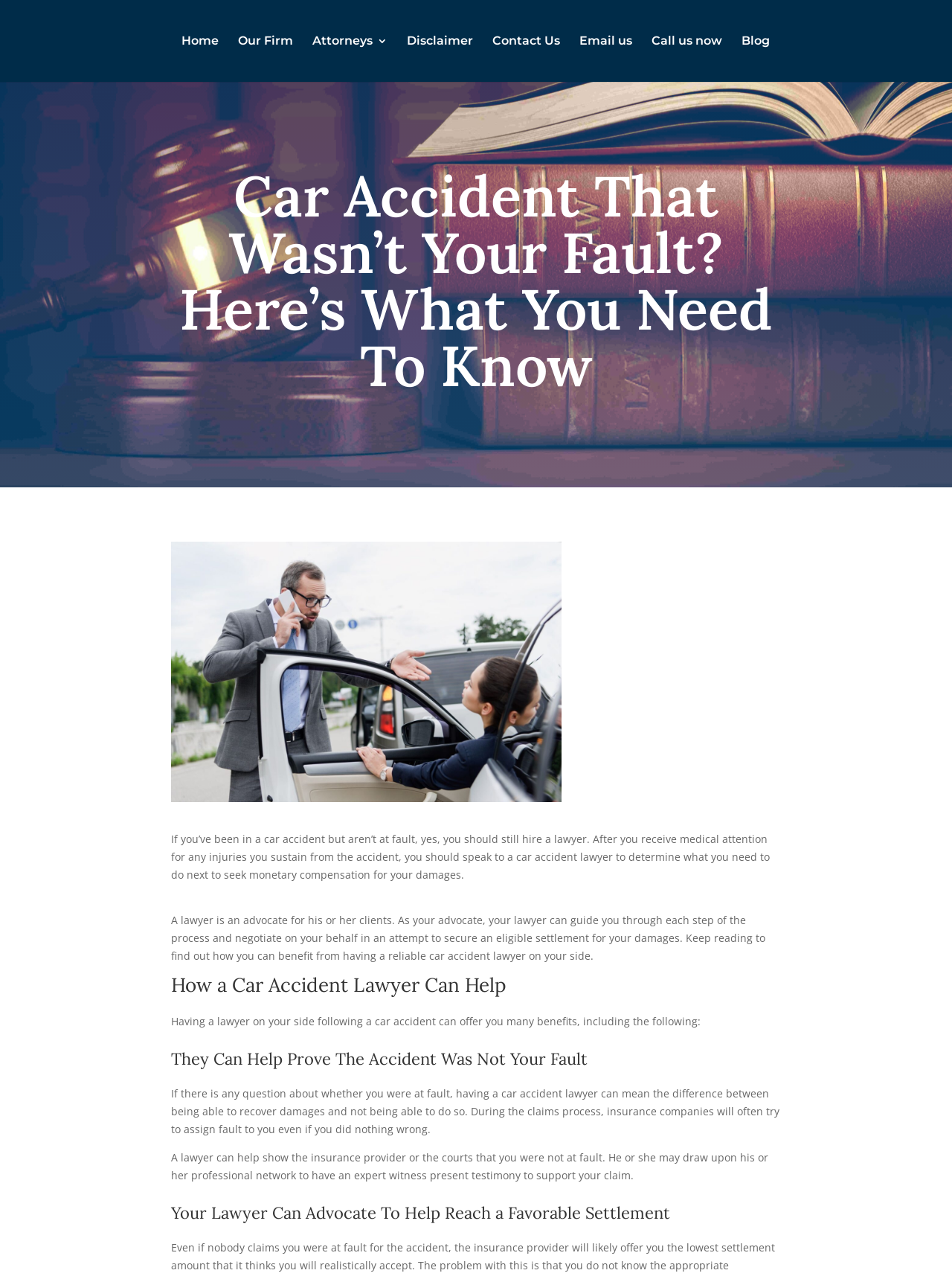Explain the webpage's design and content in an elaborate manner.

This webpage is about car accident lawyers and their importance in helping individuals who are not at fault in a car accident. At the top, there is a navigation menu with 7 links: "Home", "Our Firm", "Attorneys", "Disclaimer", "Contact Us", "Email us", "Call us now", and "Blog". 

Below the navigation menu, there is a heading that reads "Car Accident That Wasn’t Your Fault? Here’s What You Need To Know". To the right of this heading, there is an image of a car insurance lawyer. 

Below the image, there are several paragraphs of text. The first paragraph explains why it's important to hire a lawyer even if you're not at fault in a car accident. The second paragraph describes the role of a lawyer as an advocate for their clients. 

Further down, there is a heading "How a Car Accident Lawyer Can Help" followed by a paragraph that lists the benefits of having a lawyer on your side after a car accident. 

Below this, there are two more headings: "They Can Help Prove The Accident Was Not Your Fault" and "Your Lawyer Can Advocate To Help Reach a Favorable Settlement". These headings are followed by paragraphs that explain how a lawyer can help prove that the accident was not your fault and advocate for a favorable settlement, respectively.